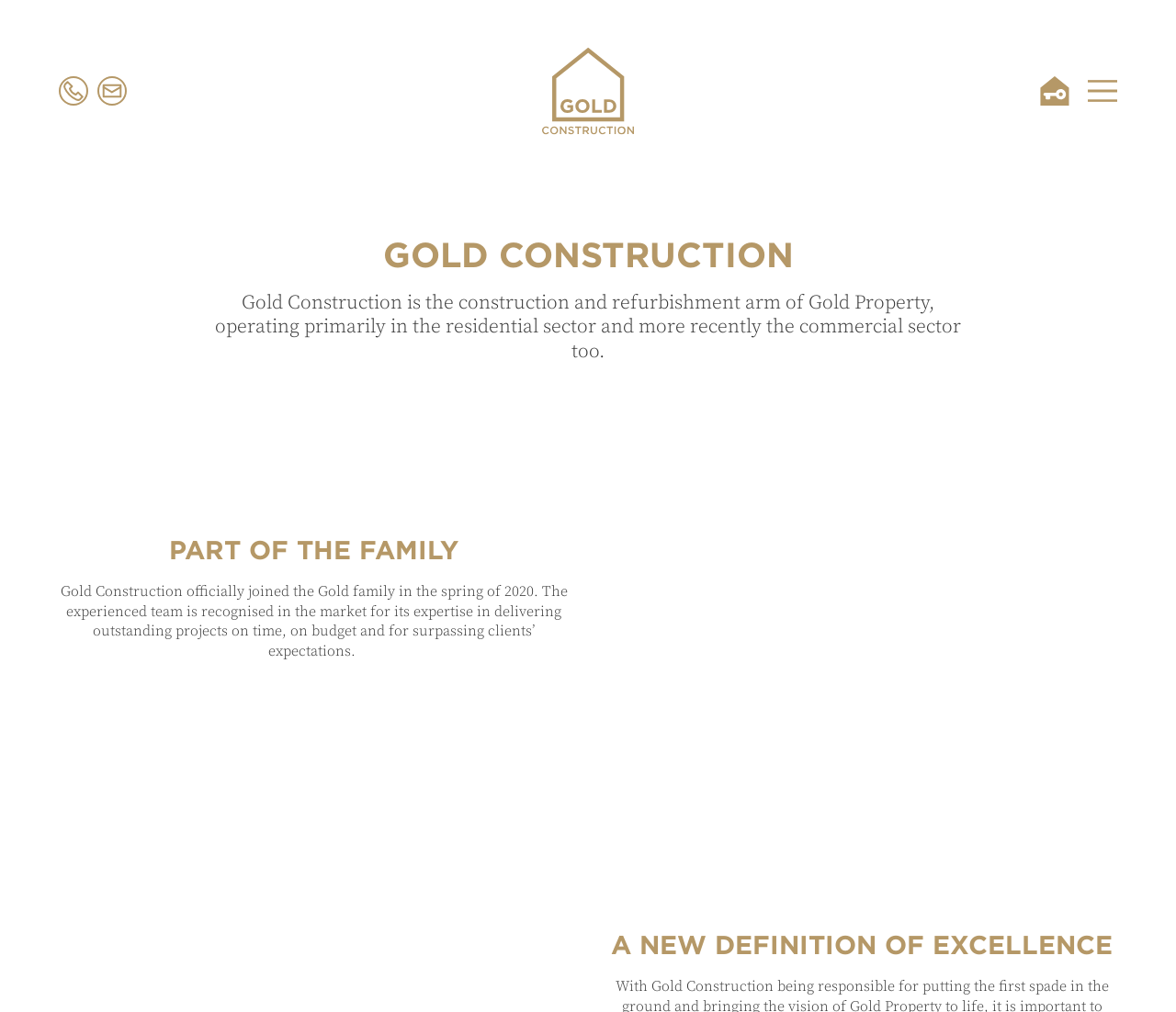Kindly respond to the following question with a single word or a brief phrase: 
What is the expertise of the Gold Construction team?

Delivering outstanding projects